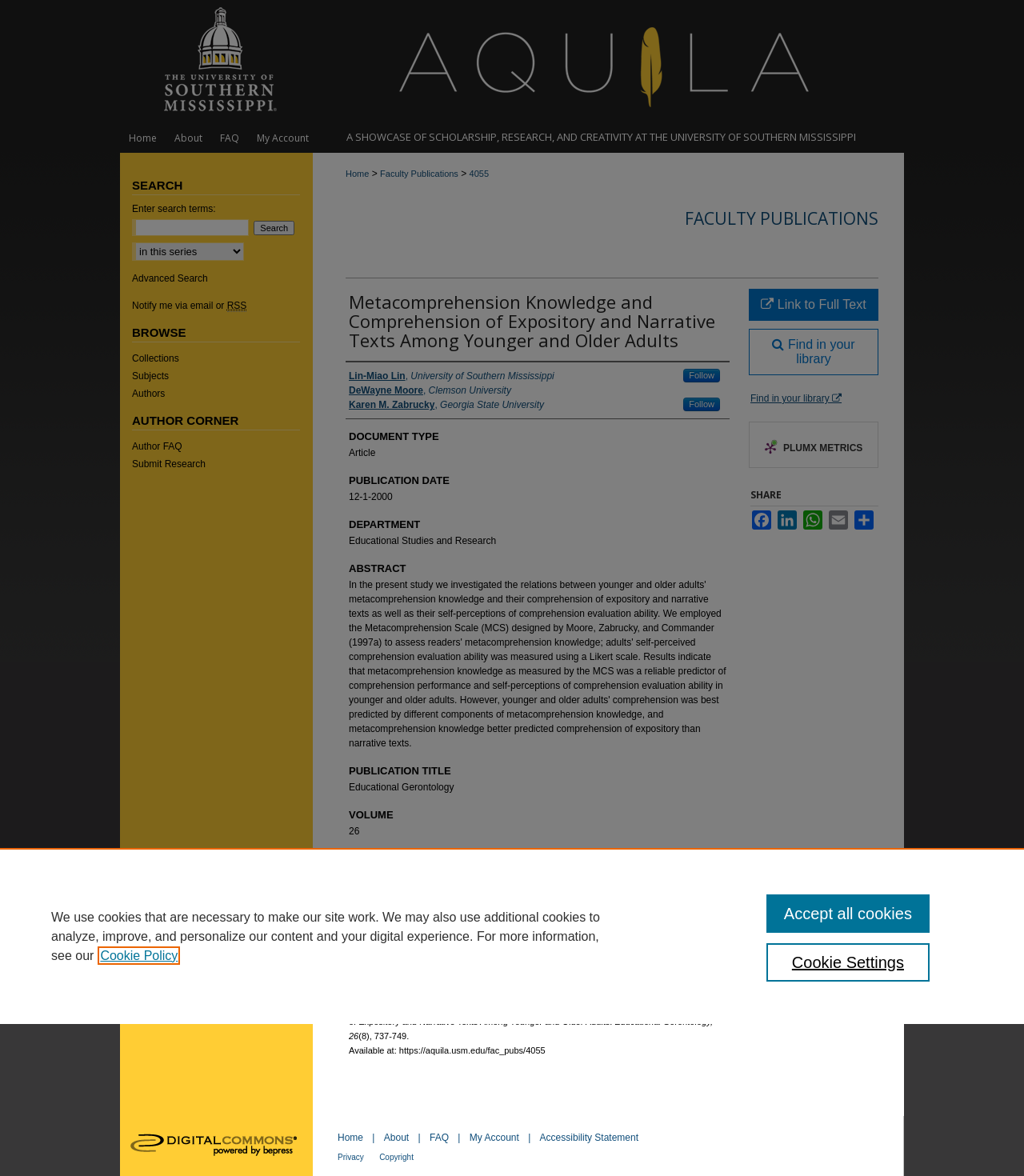Bounding box coordinates are to be given in the format (top-left x, top-left y, bottom-right x, bottom-right y). All values must be floating point numbers between 0 and 1. Provide the bounding box coordinate for the UI element described as: Cookie Settings

[0.748, 0.802, 0.908, 0.835]